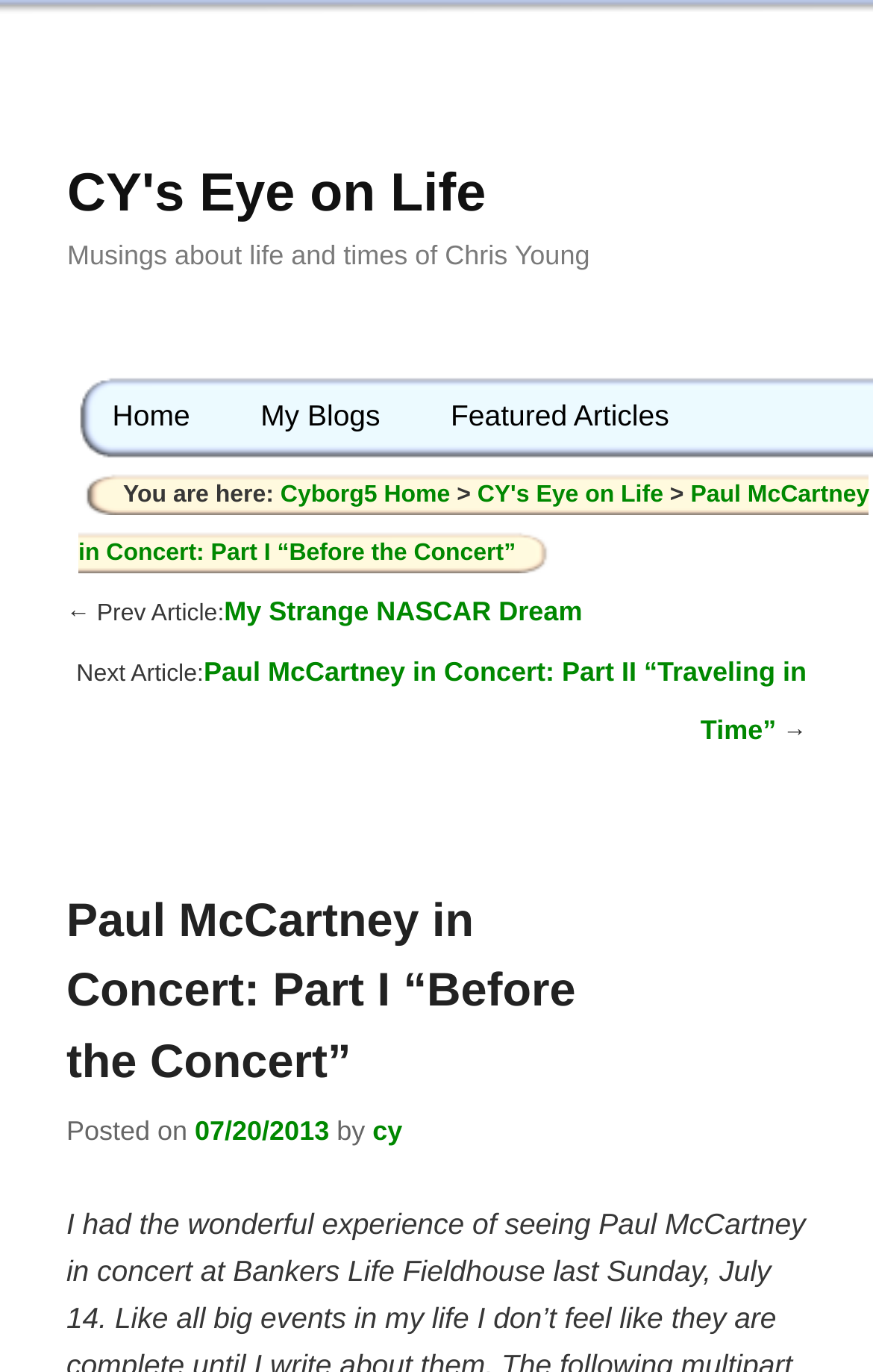Determine the bounding box coordinates for the area that should be clicked to carry out the following instruction: "read next article".

[0.233, 0.478, 0.924, 0.544]